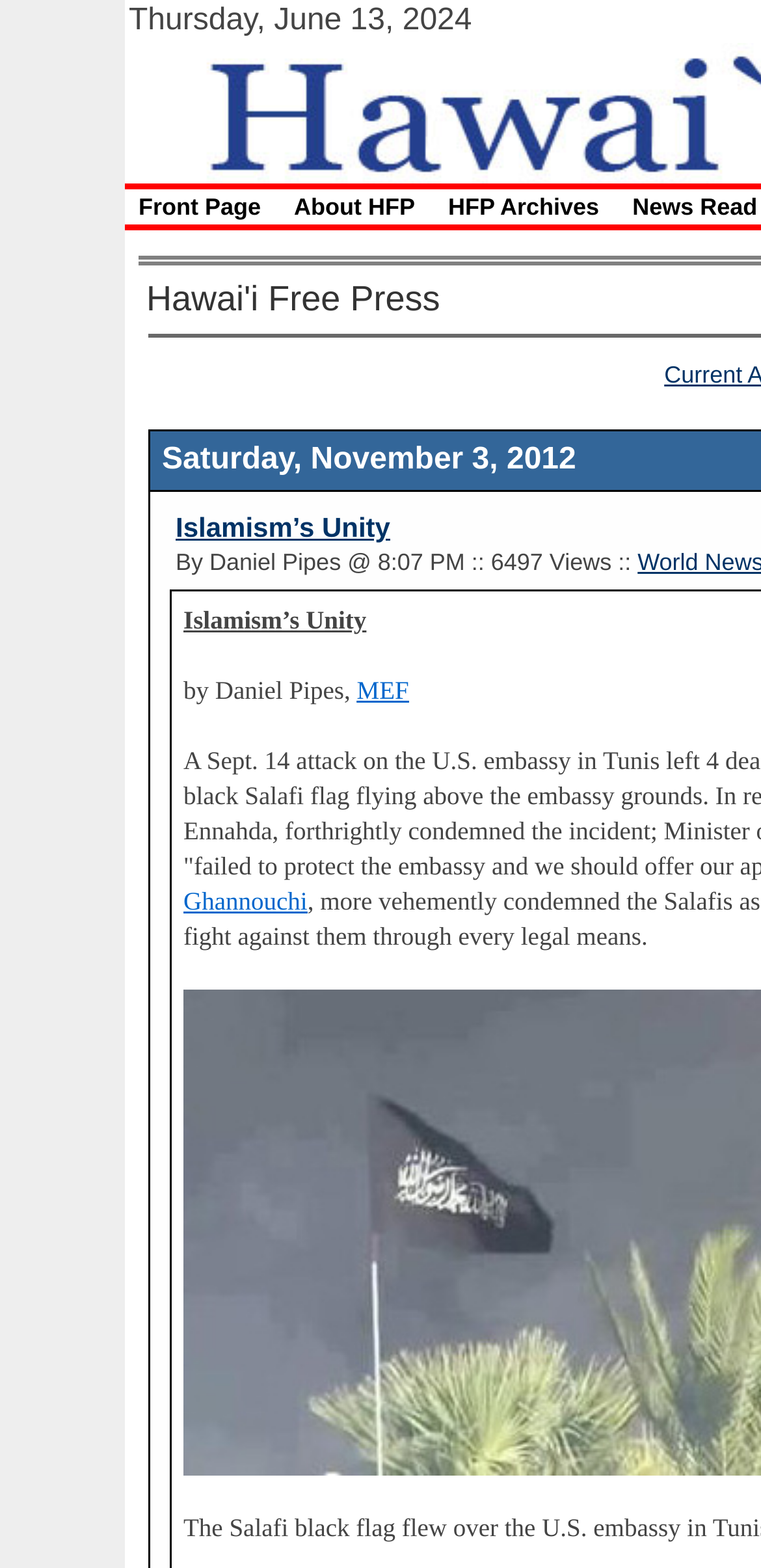Using the description "Islamism’s Unity", predict the bounding box of the relevant HTML element.

[0.231, 0.326, 0.513, 0.346]